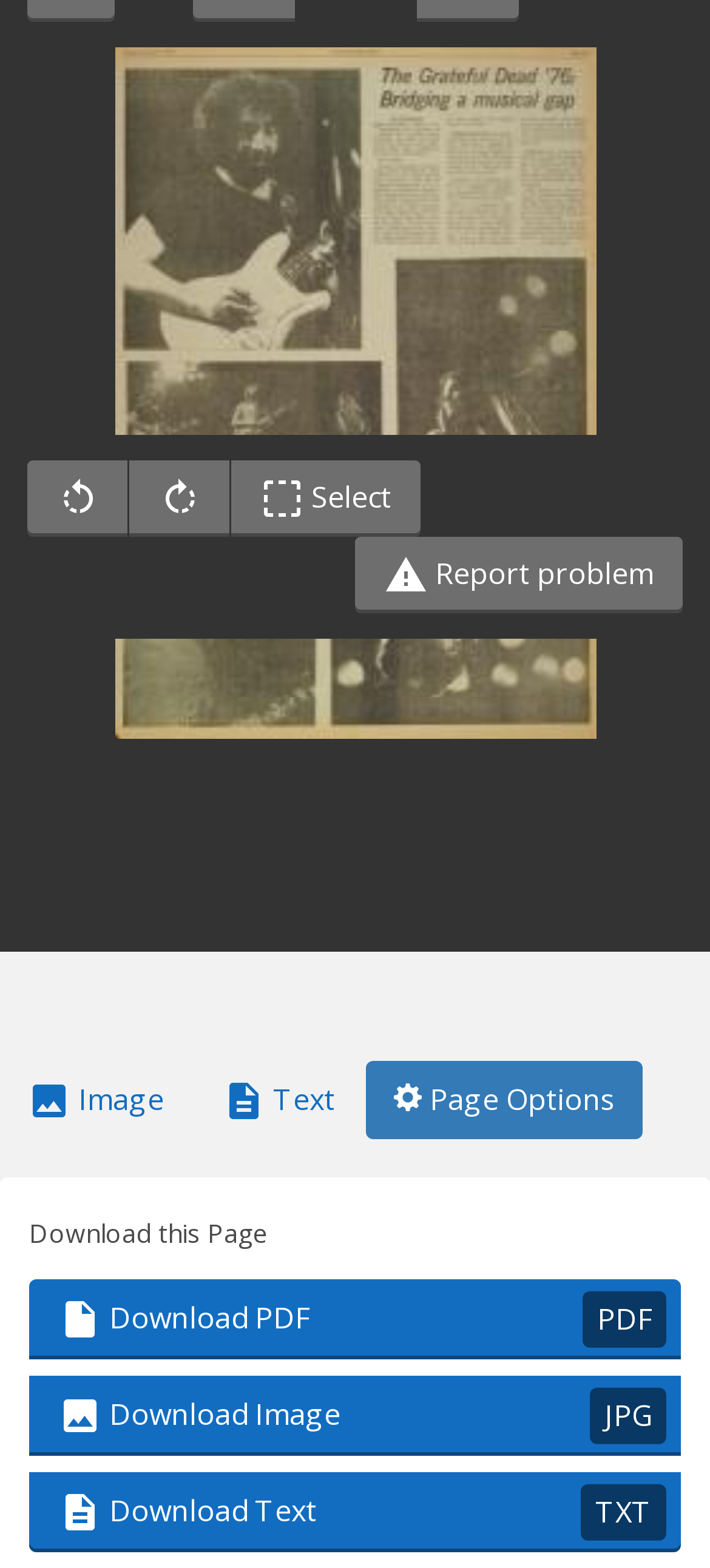Bounding box coordinates are given in the format (top-left x, top-left y, bottom-right x, bottom-right y). All values should be floating point numbers between 0 and 1. Provide the bounding box coordinate for the UI element described as: Toggle Select

[0.323, 0.294, 0.592, 0.342]